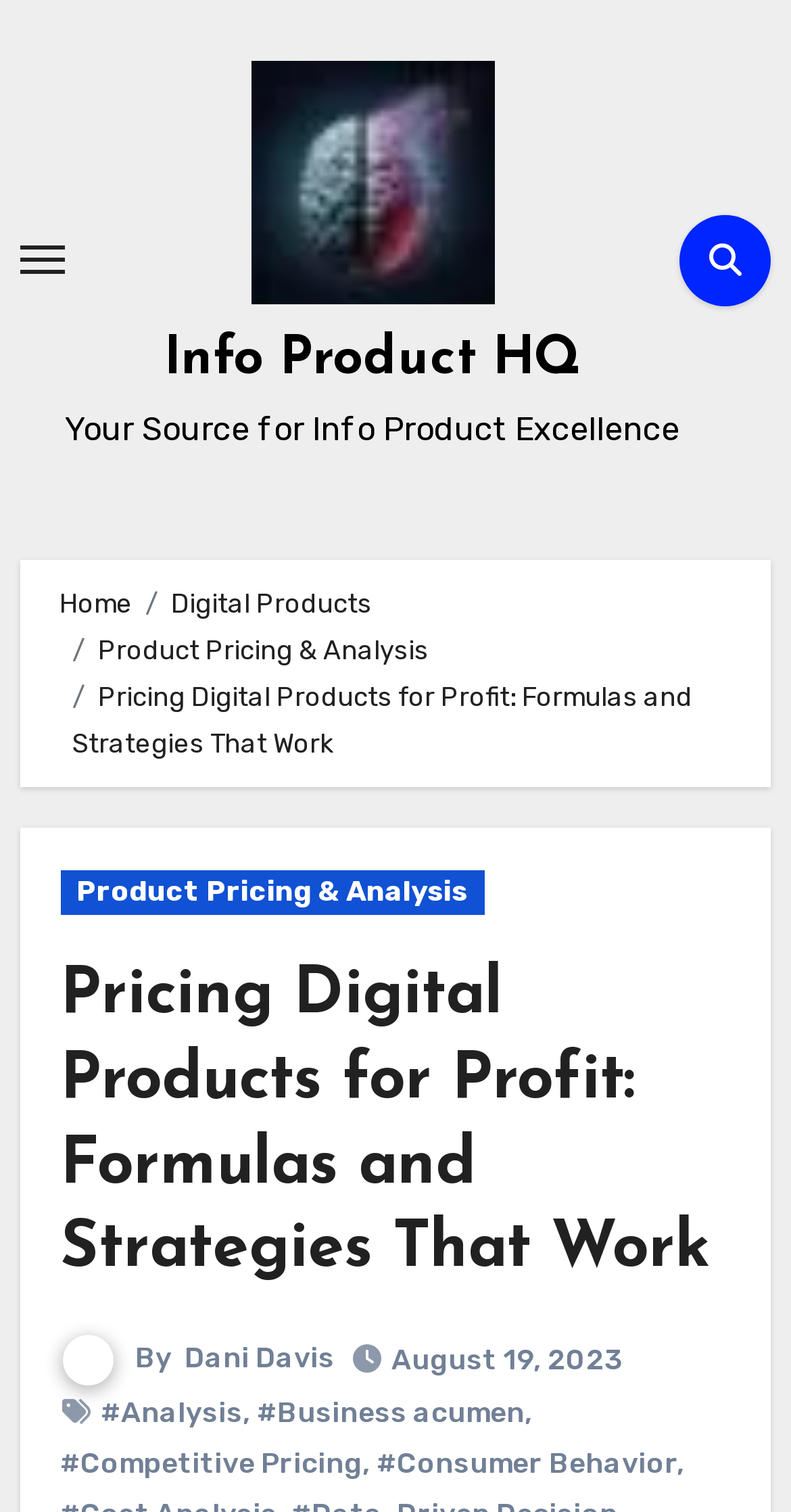Generate a comprehensive caption for the webpage you are viewing.

This webpage is about "Pricing Digital Products for Profit: Formulas and Strategies That Work" and appears to be an article or blog post. At the top left, there is a toggle navigation button and a link to "Info Product HQ" with an accompanying image. To the right of these elements, there is a static text "Your Source for Info Product Excellence".

Below the top section, there is a breadcrumb navigation menu that lists the path "Home > Digital Products > Product Pricing & Analysis". The current page title "Pricing Digital Products for Profit: Formulas and Strategies That Work" is also displayed in this section.

The main content of the page starts with a heading that matches the page title. Below the heading, there are several links and text elements that provide information about the article, including the author "Dani Davis" and the publication date "August 19, 2023". There are also several links to related topics, including "#Analysis", "#Business acumen", "#Competitive Pricing", and "#Consumer Behavior", which are separated by commas.

Overall, the webpage appears to be a well-structured article or blog post that provides information on pricing digital products, with a clear hierarchy of elements and easy-to-follow navigation.